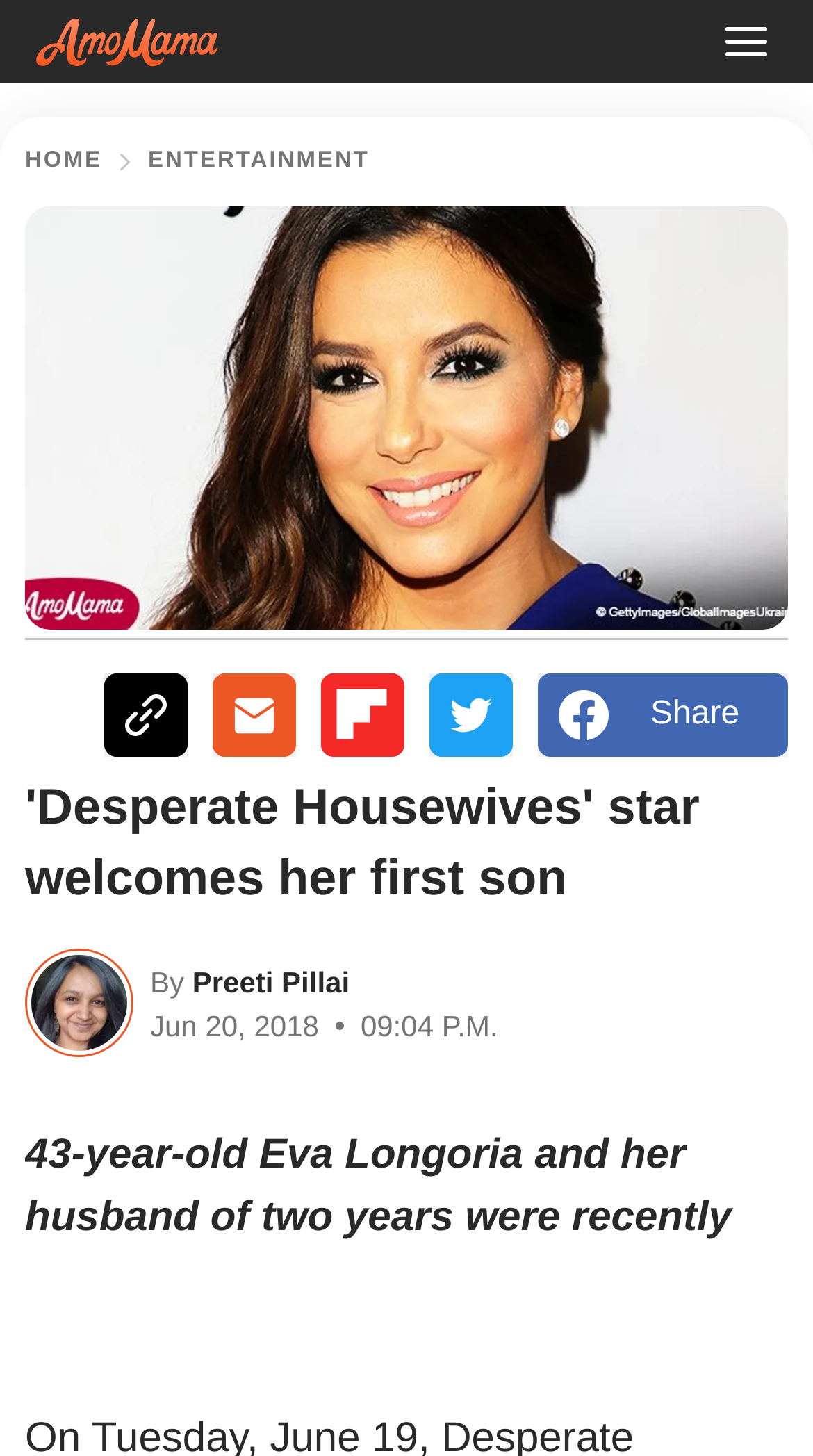Find the bounding box coordinates for the element described here: "aria-label="logo"".

[0.041, 0.012, 0.272, 0.045]